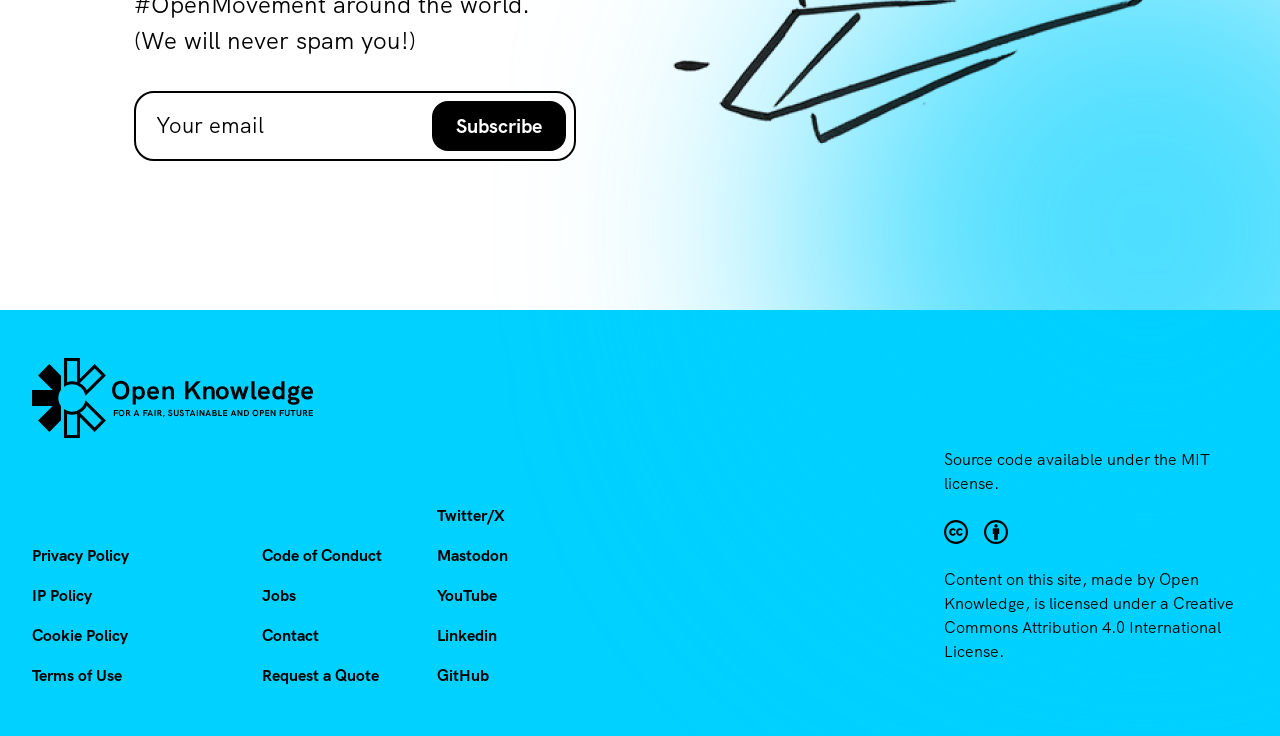Locate the bounding box coordinates of the element that should be clicked to execute the following instruction: "Read the Privacy Policy".

[0.025, 0.74, 0.101, 0.769]